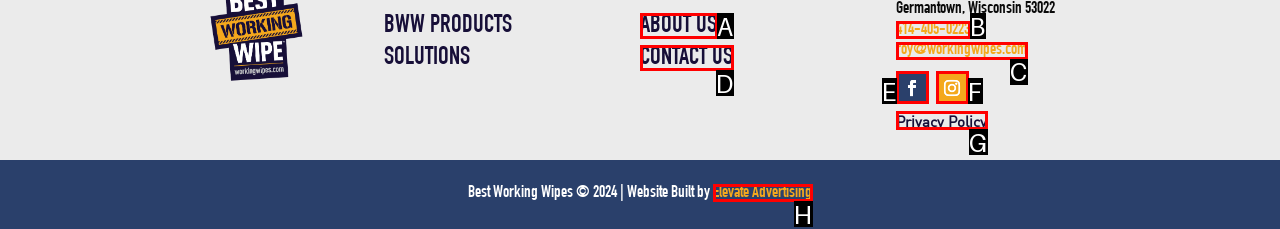Given the element description: Short URL
Pick the letter of the correct option from the list.

None